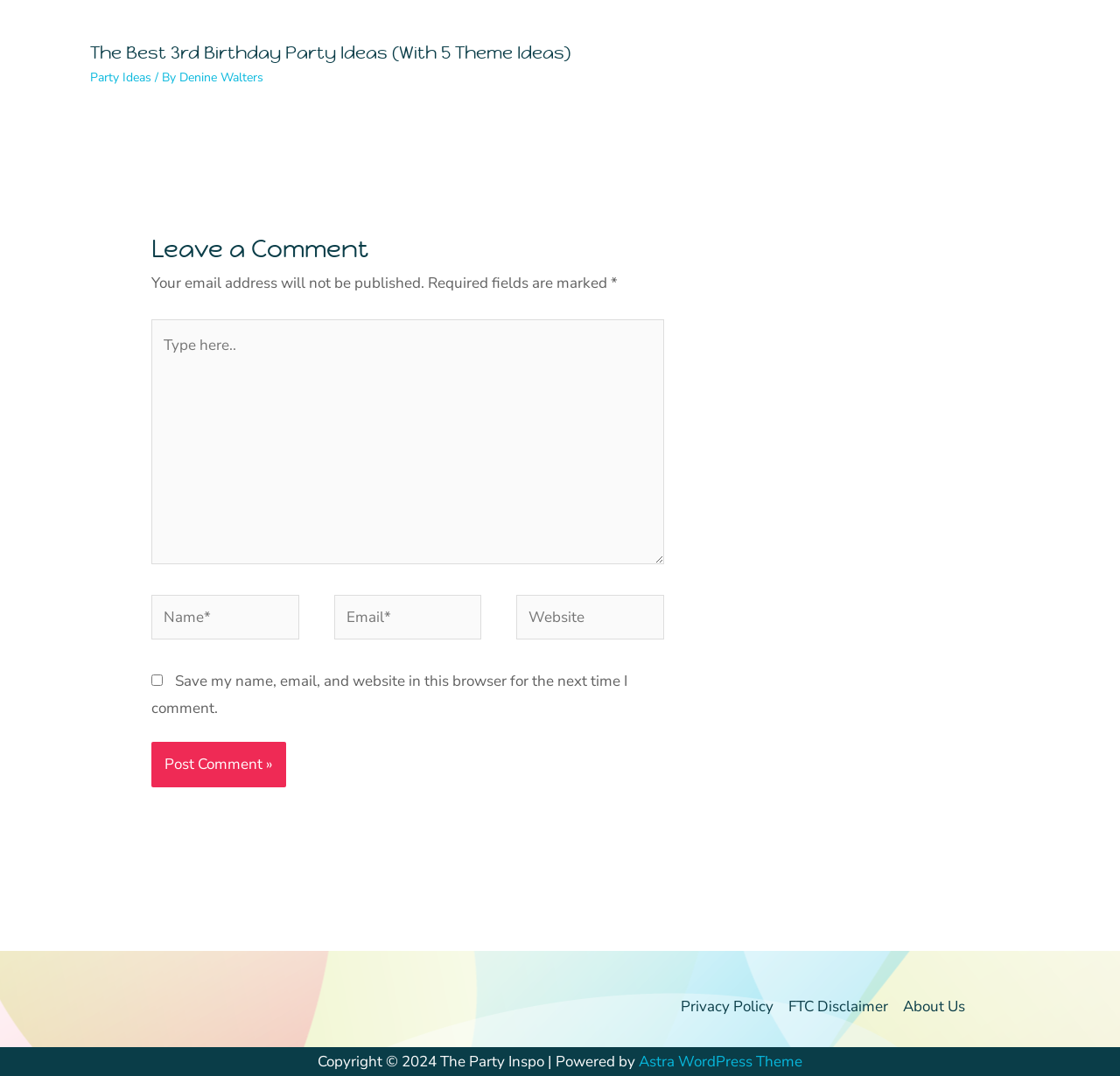Respond to the question with just a single word or phrase: 
What is the topic of the webpage?

3rd birthday party ideas